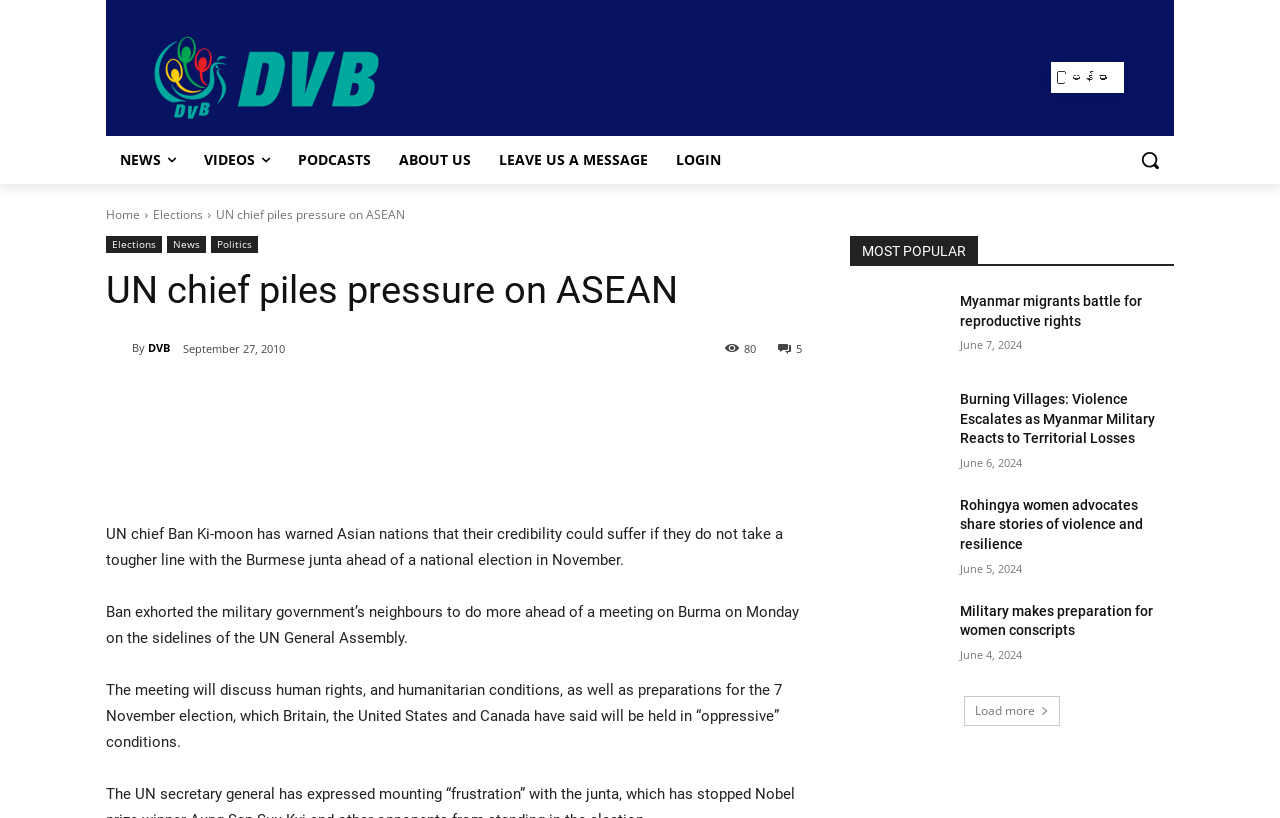Offer a meticulous description of the webpage's structure and content.

The webpage appears to be a news article from DVB, a news organization. At the top left corner, there is a logo of DVB, accompanied by a navigation menu with links to various sections such as "NEWS", "VIDEOS", "PODCASTS", "ABOUT US", and "LOGIN". 

Below the navigation menu, there is a search button on the right side. On the left side, there are links to "Home", "Elections", and "Politics". 

The main content of the webpage is an article titled "UN chief piles pressure on ASEAN", which is displayed prominently in the center of the page. The article is written in several paragraphs, with the first paragraph stating that UN chief Ban Ki-moon has warned Asian nations that their credibility could suffer if they do not take a tougher line with the Burmese junta ahead of a national election in November.

To the right of the article, there are several social media links, including "Share", and links to various social media platforms. 

At the bottom of the page, there is a section titled "MOST POPULAR", which lists various topics such as "Fact Check", "Farmers", "Feature", and "Finance", among others.